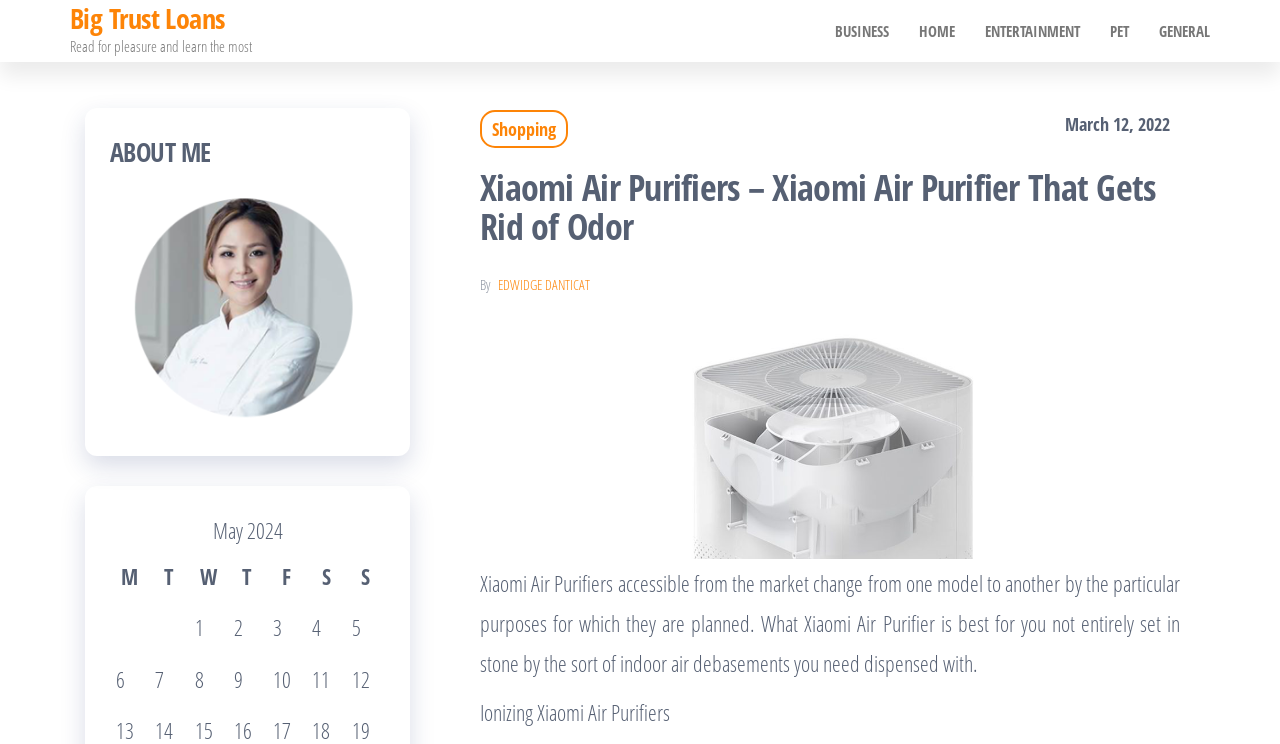Create a full and detailed caption for the entire webpage.

The webpage is about Xiaomi Air Purifiers, with a focus on their features and purposes. At the top, there is a navigation menu with five links: BUSINESS, HOME, ENTERTAINMENT, PET, and GENERAL. Below the navigation menu, there is a heading that reads "Xiaomi Air Purifiers – Xiaomi Air Purifier That Gets Rid of Odor". 

To the left of the heading, there is a link to "Shopping". On the same line, there is a date "March 12, 2022". Below the heading, there is a byline "By EDWIDGE DANTICAT". 

On the right side of the page, there is an image of an Air Purifier. Below the image, there is a block of text that describes the different types of Xiaomi Air Purifiers and their purposes. 

Further down the page, there is a heading "ABOUT ME" with a table below it. The table has seven columns labeled M, T, W, T, F, S, and S, and three rows with numbers from 1 to 12. 

At the top left of the page, there is a static text "Read for pleasure and learn the most".